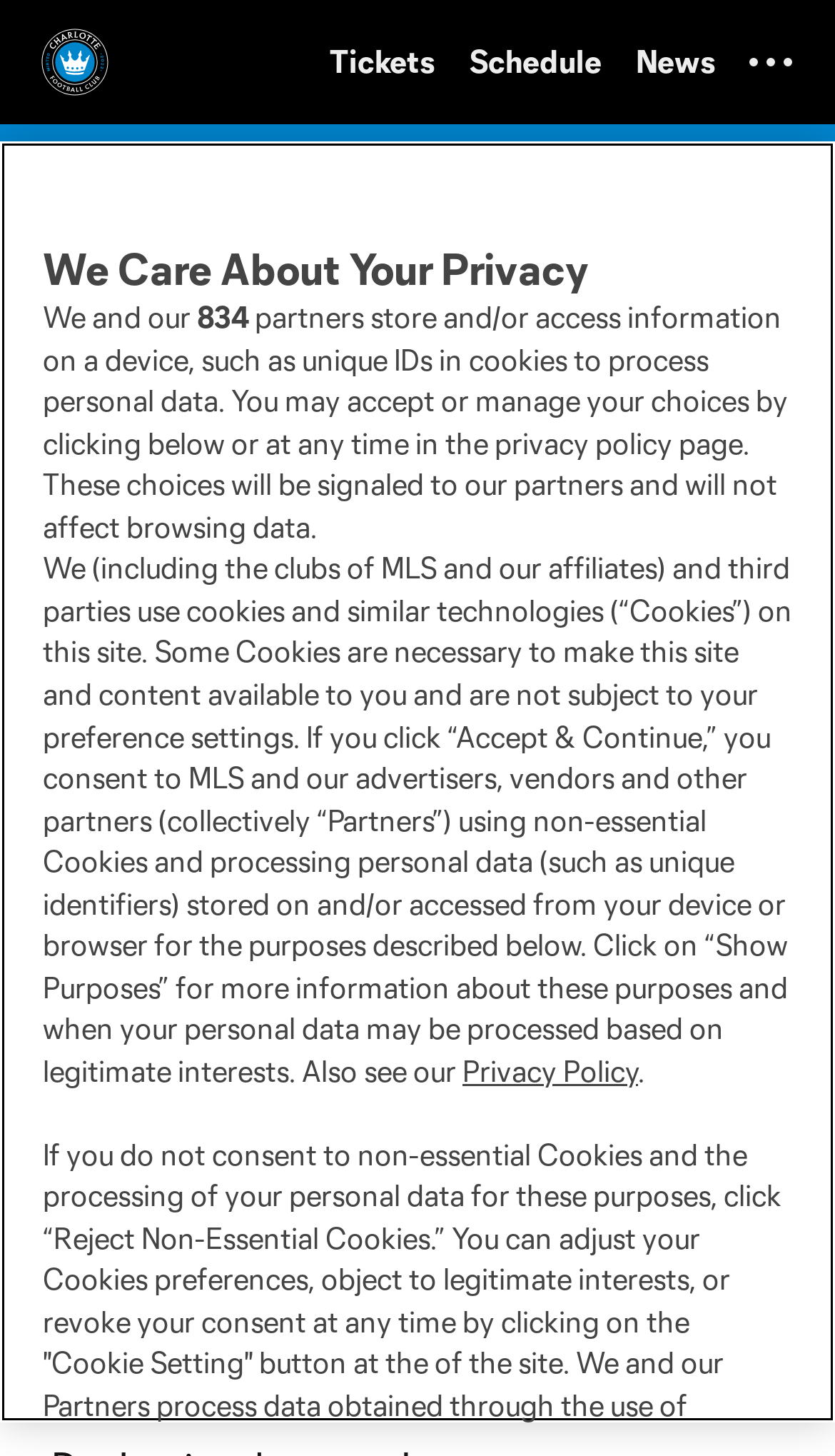What is the opponent of Charlotte FC?
Refer to the screenshot and answer in one word or phrase.

Colorado Rapids